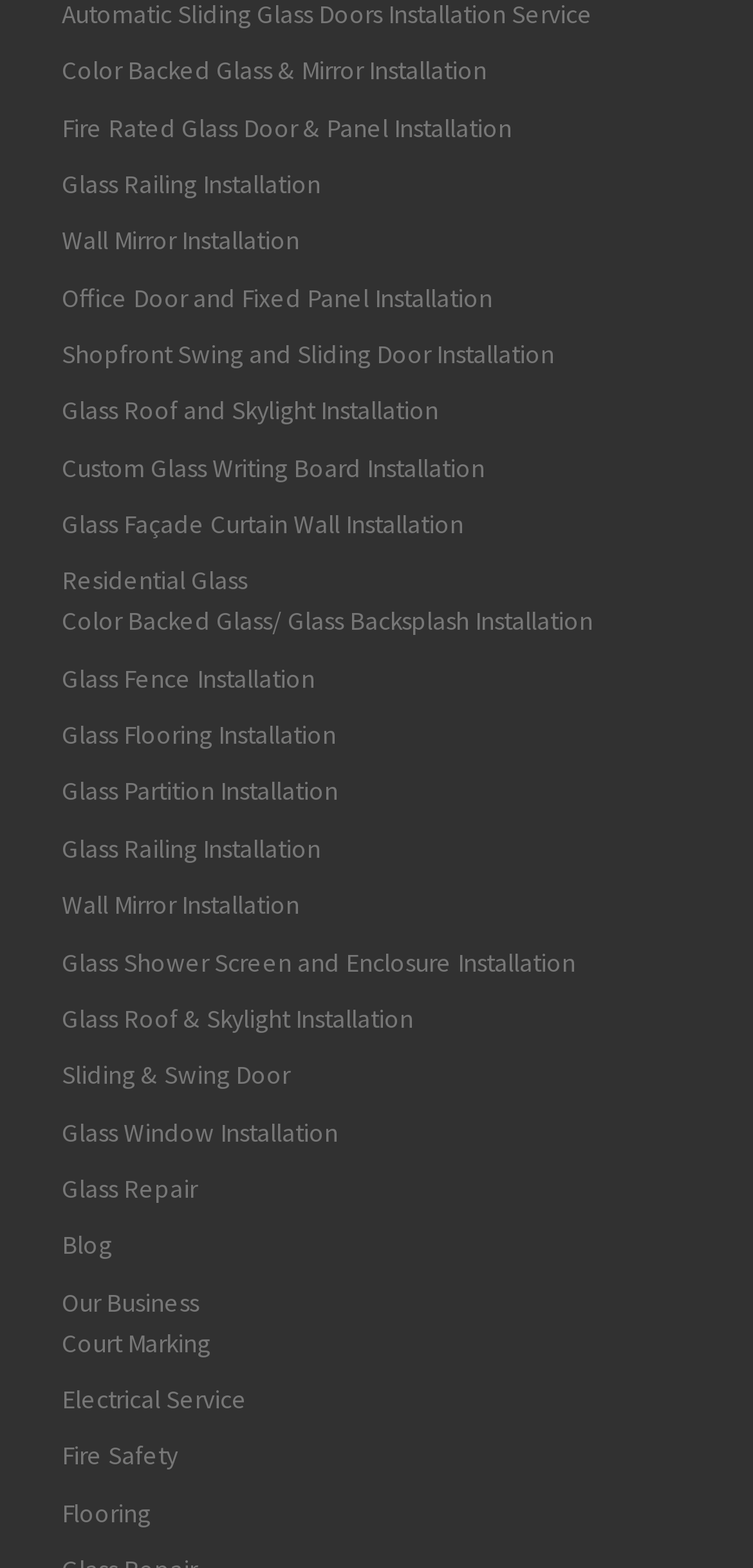Please determine the bounding box coordinates, formatted as (top-left x, top-left y, bottom-right x, bottom-right y), with all values as floating point numbers between 0 and 1. Identify the bounding box of the region described as: Glass Railing Installation

[0.082, 0.53, 0.425, 0.555]